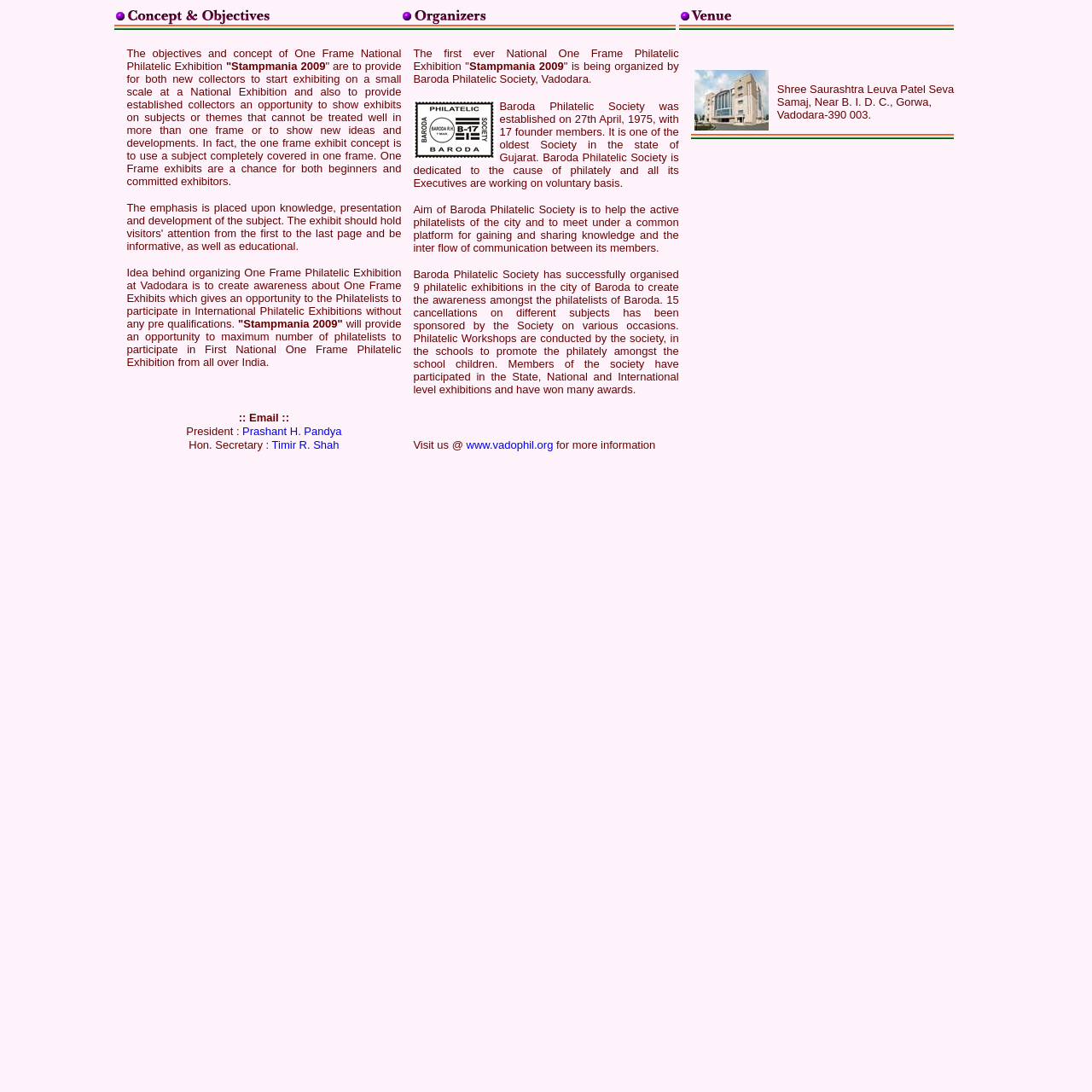Given the element description "www.vadophil.org", identify the bounding box of the corresponding UI element.

[0.427, 0.402, 0.507, 0.413]